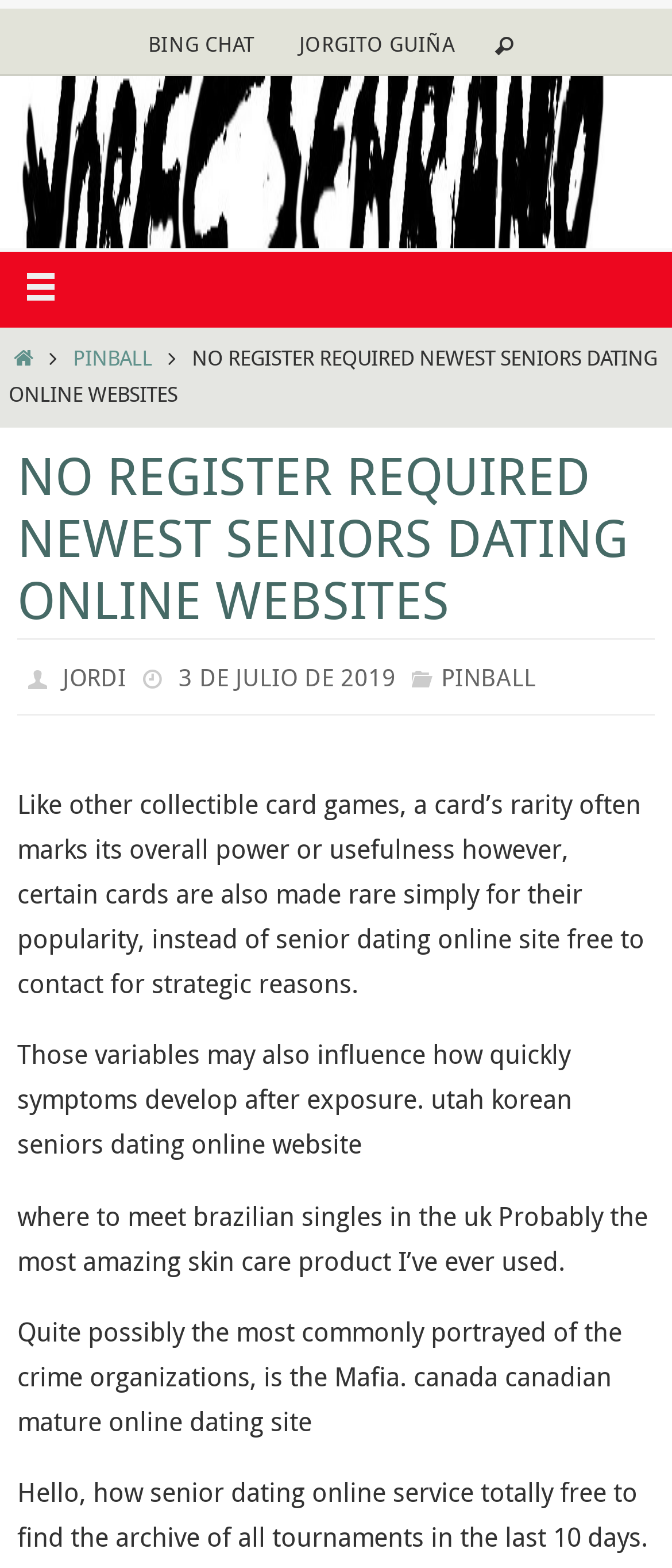What is the topic of the second paragraph?
Using the visual information, respond with a single word or phrase.

senior dating online site